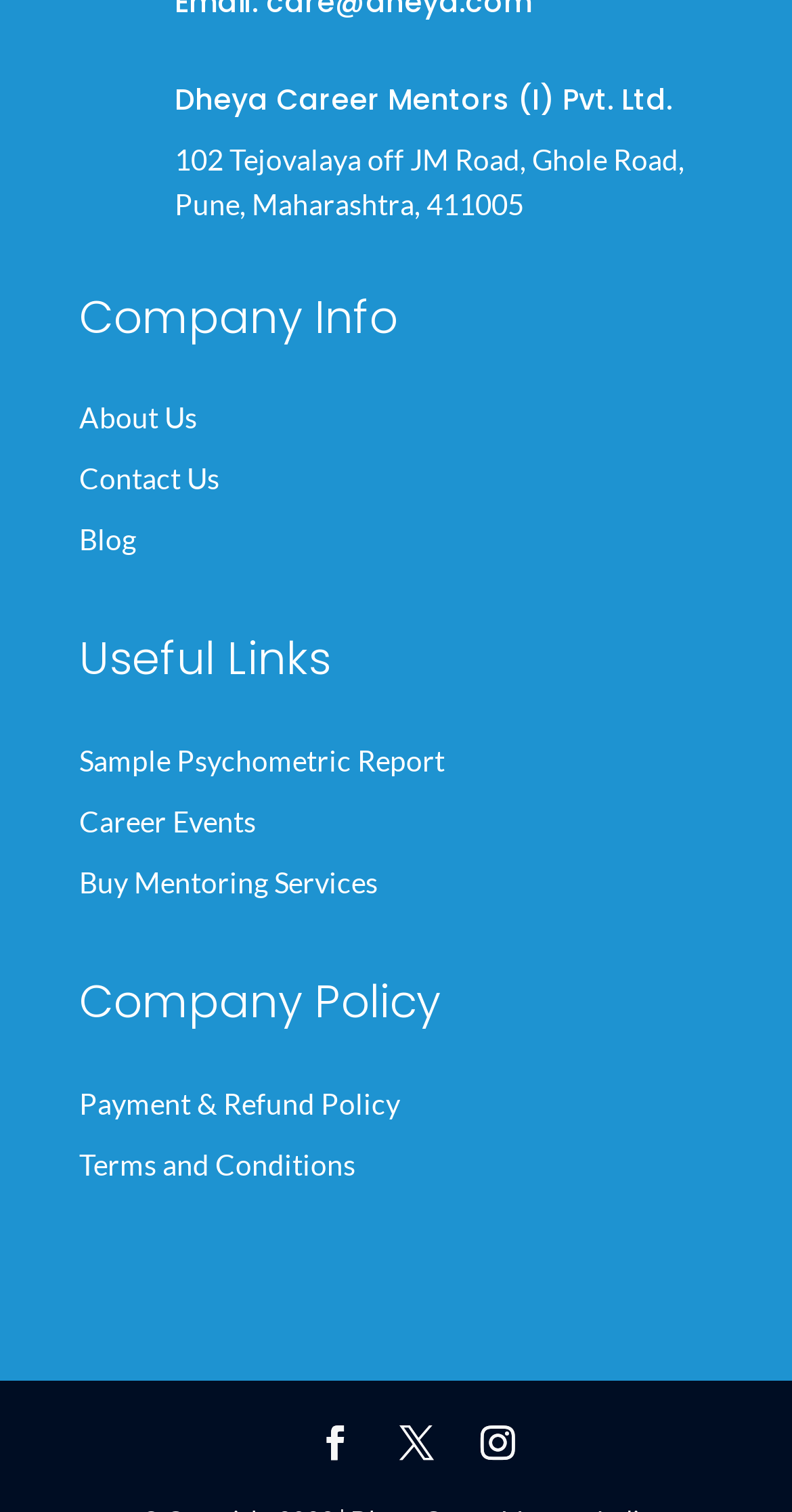Please specify the bounding box coordinates of the area that should be clicked to accomplish the following instruction: "Explore career events". The coordinates should consist of four float numbers between 0 and 1, i.e., [left, top, right, bottom].

[0.1, 0.535, 0.613, 0.564]